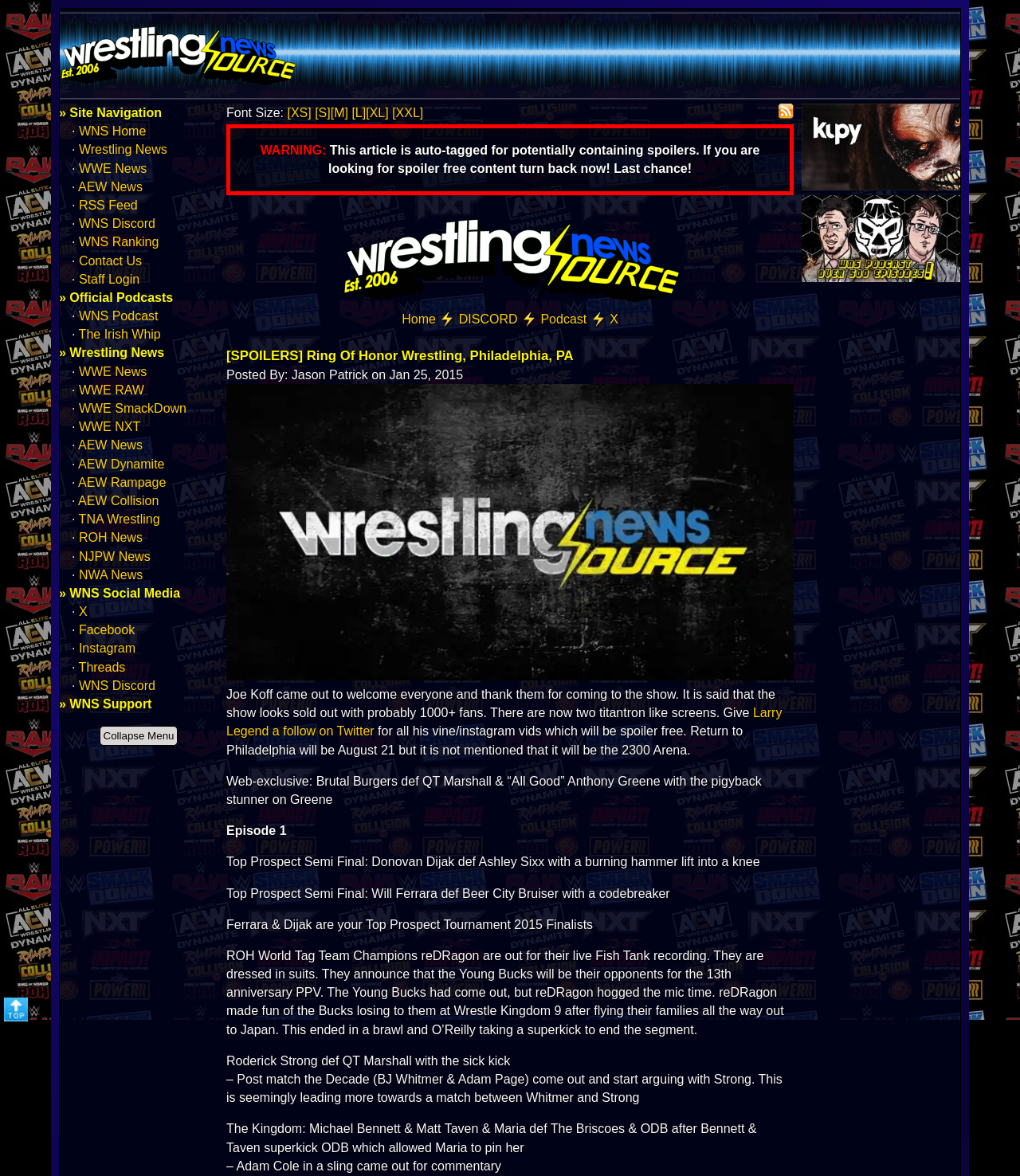Specify the bounding box coordinates of the element's region that should be clicked to achieve the following instruction: "View ROH News". The bounding box coordinates consist of four float numbers between 0 and 1, in the format [left, top, right, bottom].

[0.077, 0.451, 0.14, 0.463]